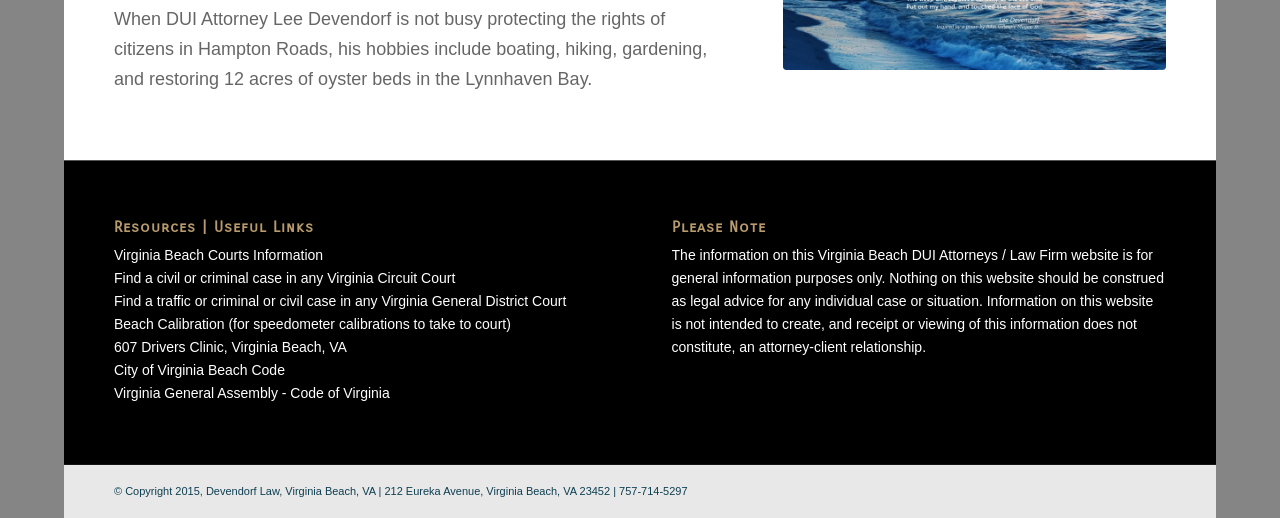Determine the bounding box for the described UI element: "Virginia Beach Courts Information".

[0.089, 0.476, 0.252, 0.507]